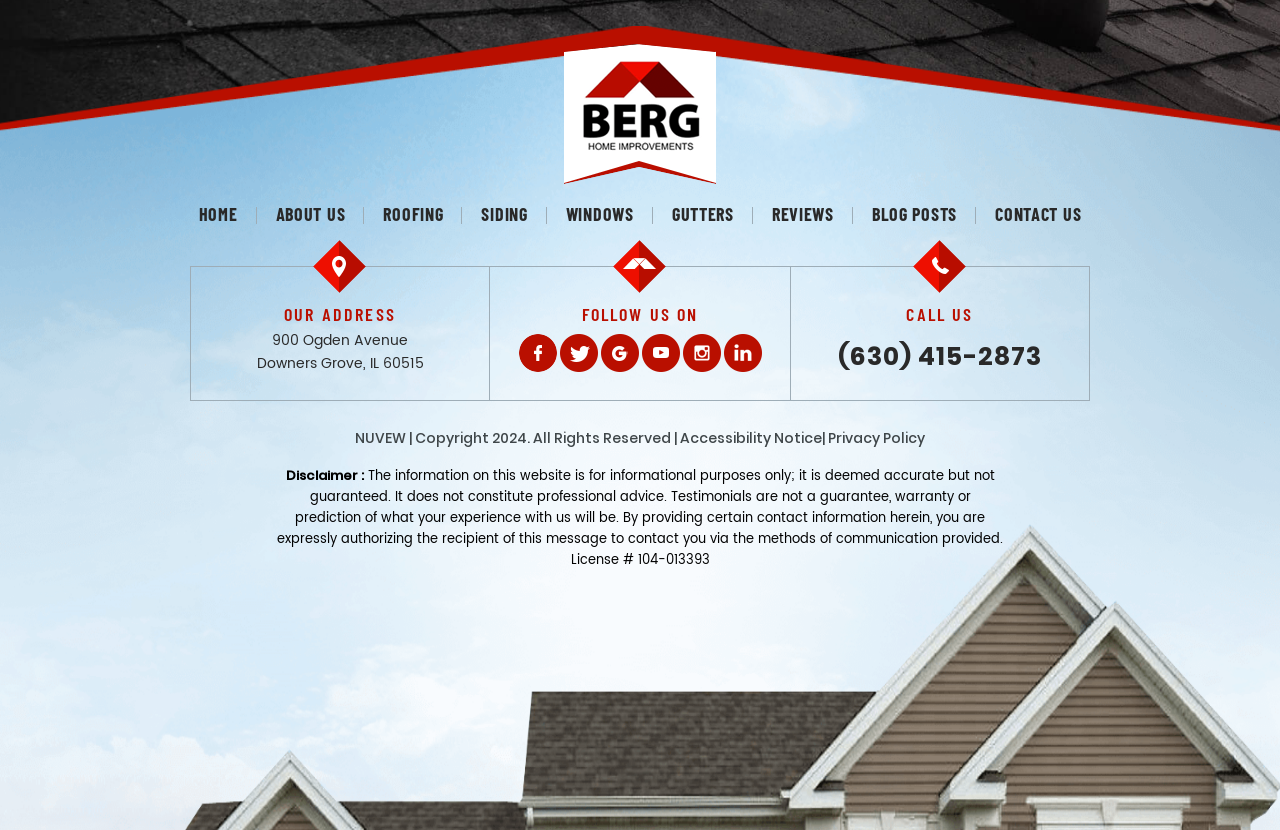Locate the bounding box coordinates of the segment that needs to be clicked to meet this instruction: "Follow us on Facebook".

[0.405, 0.402, 0.435, 0.448]